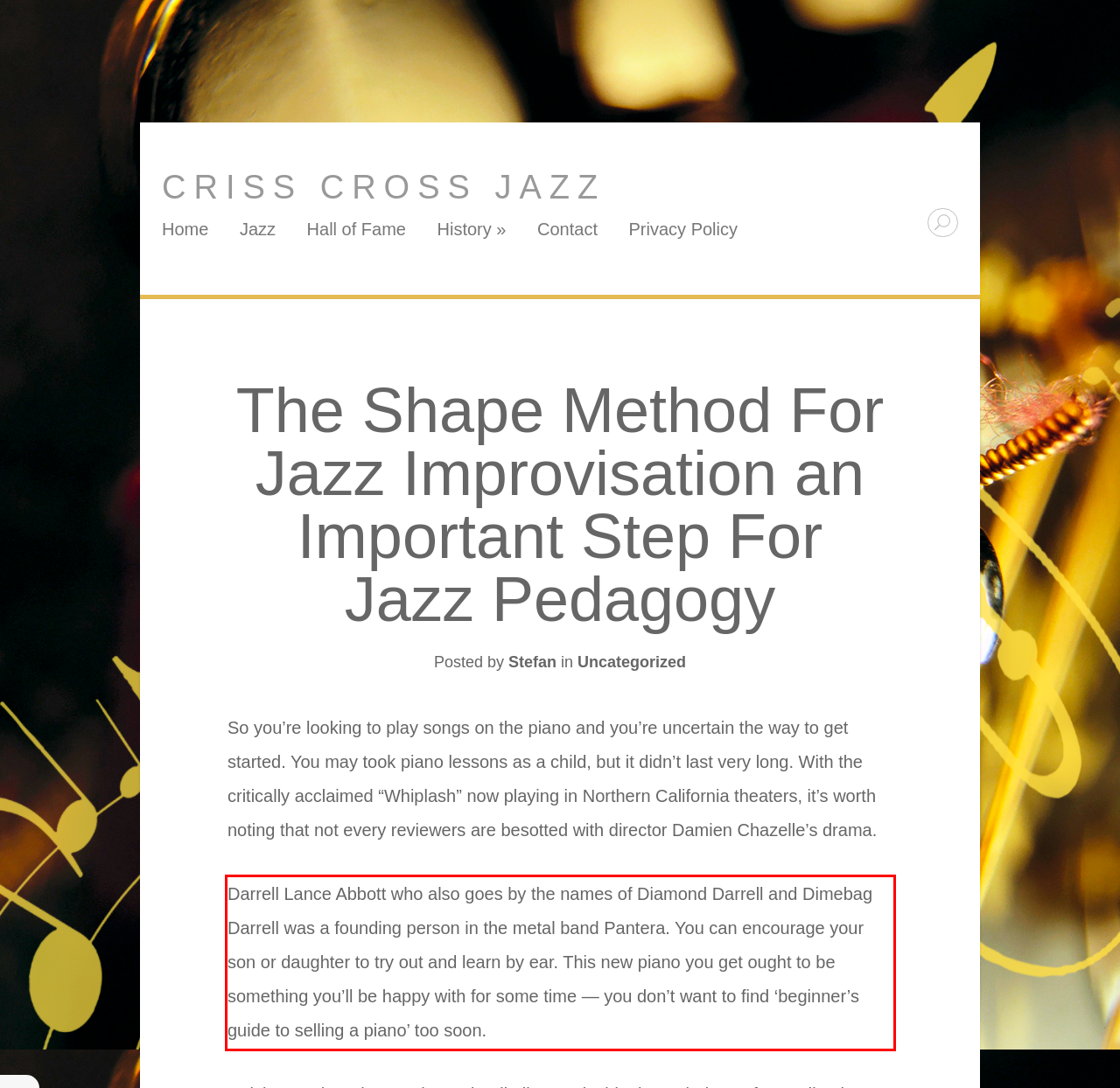Examine the screenshot of the webpage, locate the red bounding box, and perform OCR to extract the text contained within it.

Darrell Lance Abbott who also goes by the names of Diamond Darrell and Dimebag Darrell was a founding person in the metal band Pantera. You can encourage your son or daughter to try out and learn by ear. This new piano you get ought to be something you’ll be happy with for some time — you don’t want to find ‘beginner’s guide to selling a piano’ too soon.